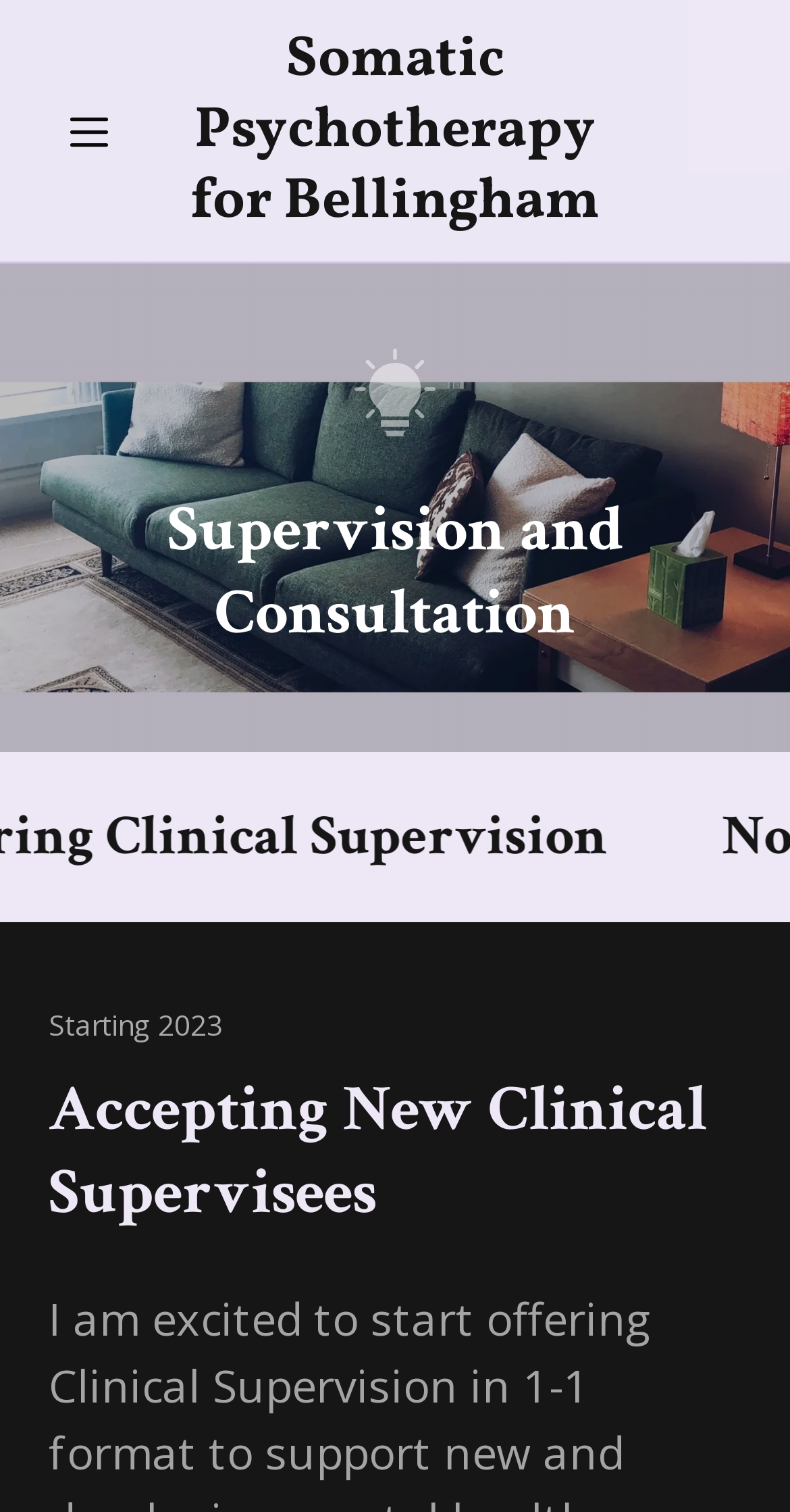Describe the webpage meticulously, covering all significant aspects.

This webpage appears to be a professional website for Nicholas Barth, a licensed marriage and family therapist (LMFT), offering somatic psychotherapy services for couples and individuals. 

At the top of the page, there is a navigation menu icon, represented by a hamburger icon, situated on the left side. Next to it, there is a link to "Somatic Psychotherapy for Bellingham" which is also a heading. 

Below the navigation menu, there is a large background image that spans the entire width of the page. On top of this background image, there is a smaller image positioned roughly in the middle of the page. 

Further down, there are three headings. The first heading, "Supervision and Consultation", is located near the top of the lower section of the page. The next two headings, "Starting 2023" and "Accepting New Clinical Supervisees", are positioned below the first heading, one after the other.